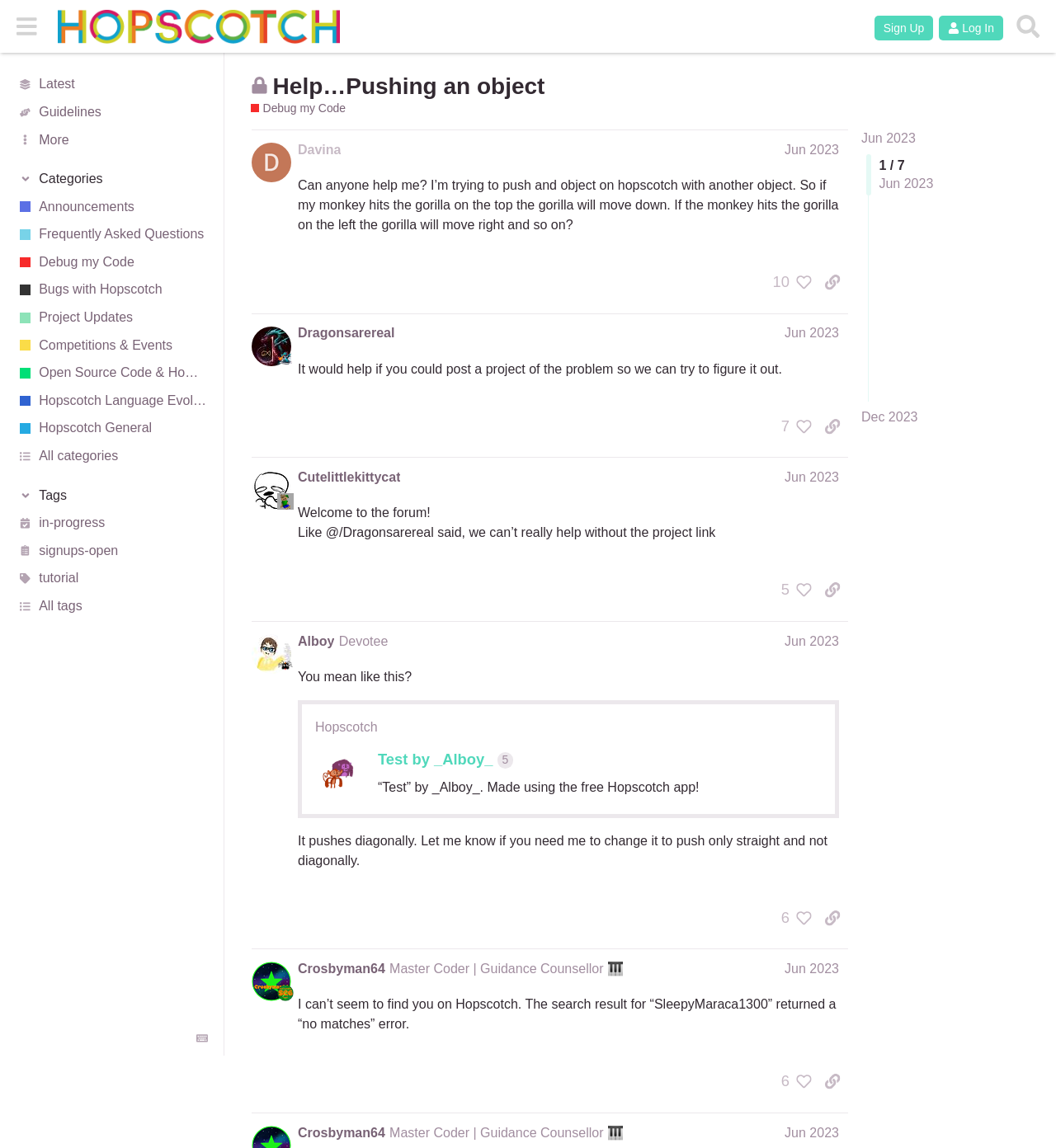What is the name of the forum?
Examine the image closely and answer the question with as much detail as possible.

The name of the forum can be found in the top-left corner of the webpage, where it says 'Hopscotch Forum' in a link element.